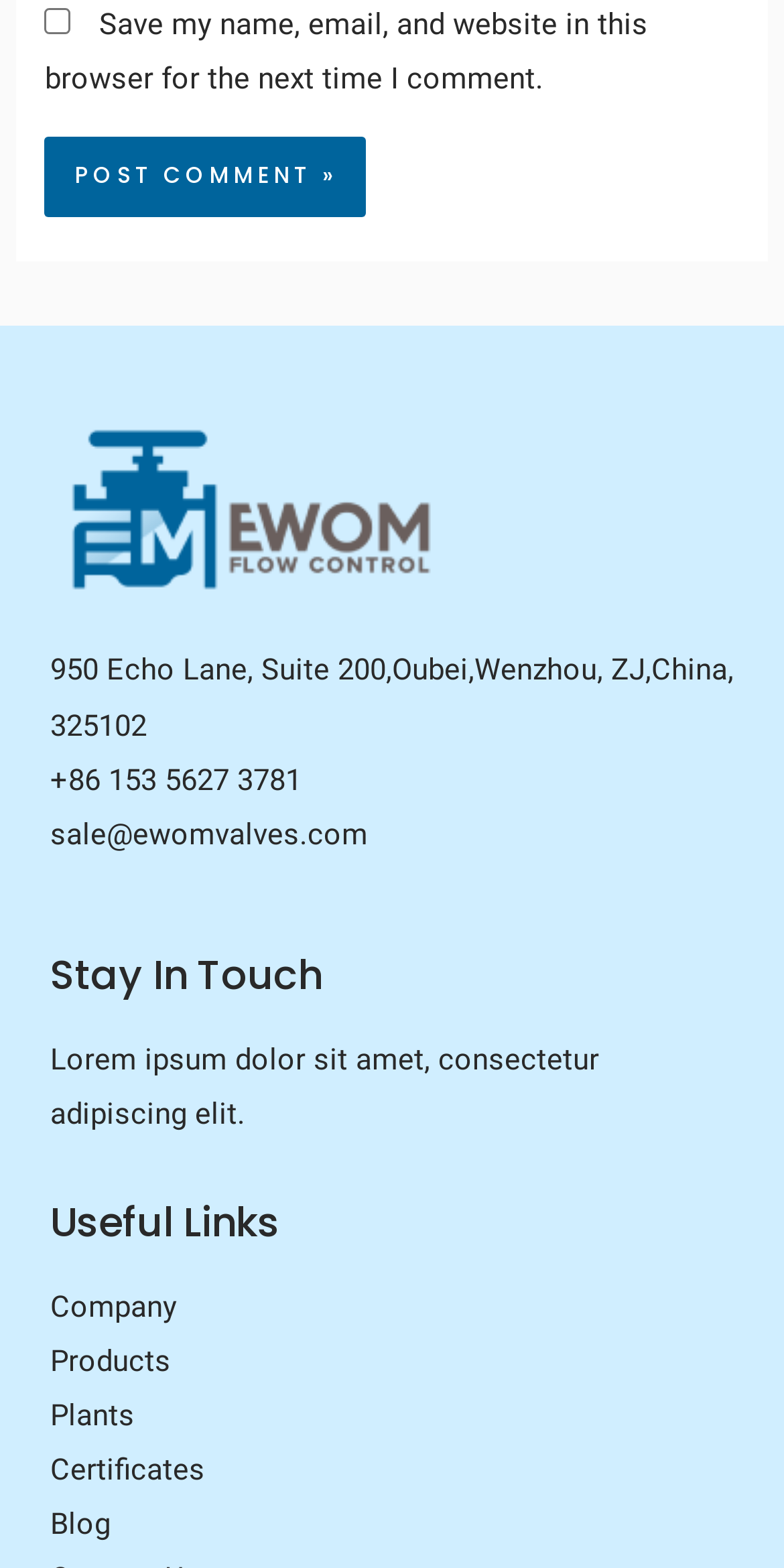Determine the bounding box coordinates of the section I need to click to execute the following instruction: "View blog posts". Provide the coordinates as four float numbers between 0 and 1, i.e., [left, top, right, bottom].

[0.064, 0.96, 0.141, 0.983]